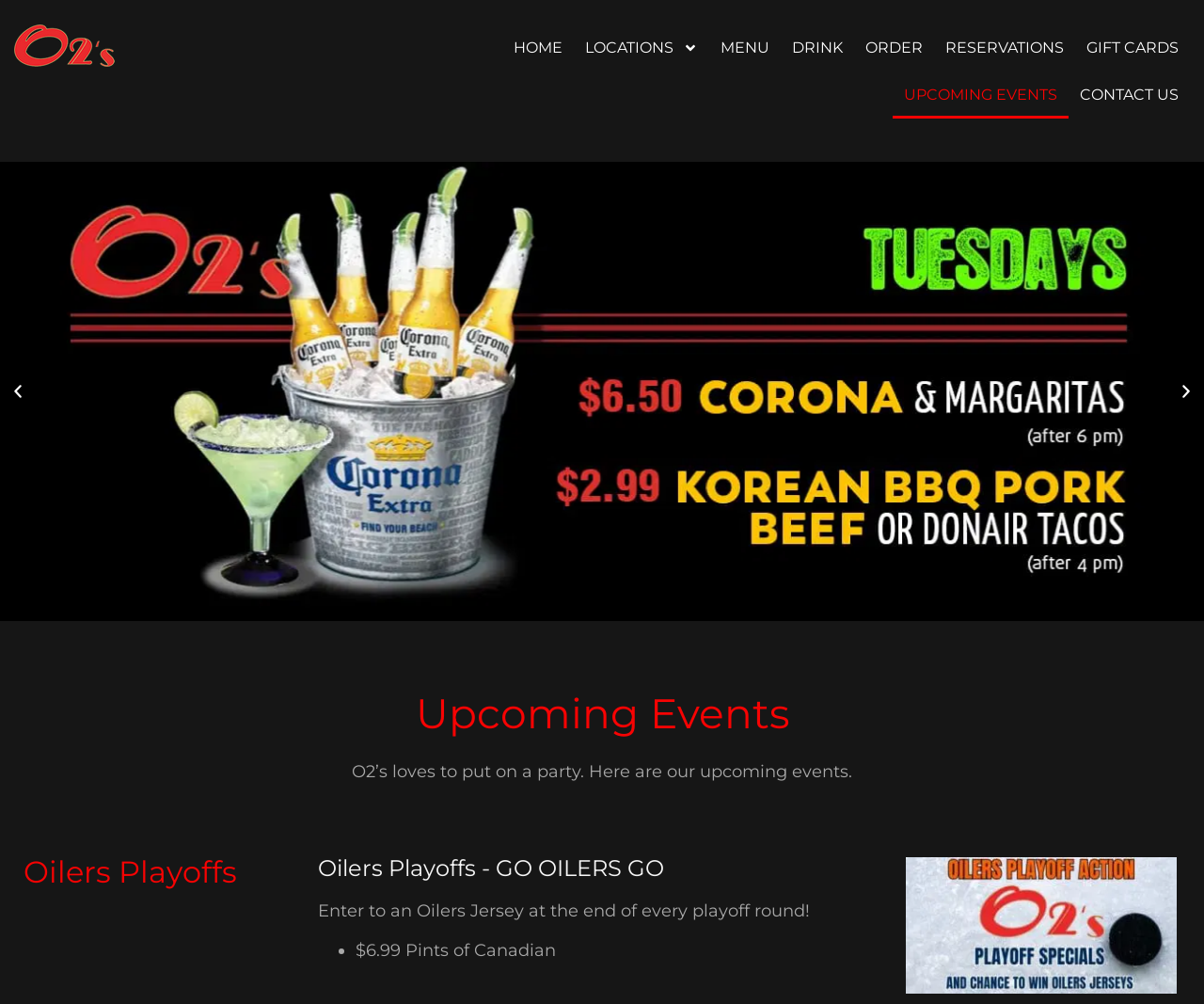What is the purpose of the carousel?
Please ensure your answer is as detailed and informative as possible.

I inferred this from the presence of a carousel with a heading 'Upcoming Events' and a figure with an image, which suggests that the carousel is used to showcase upcoming events.